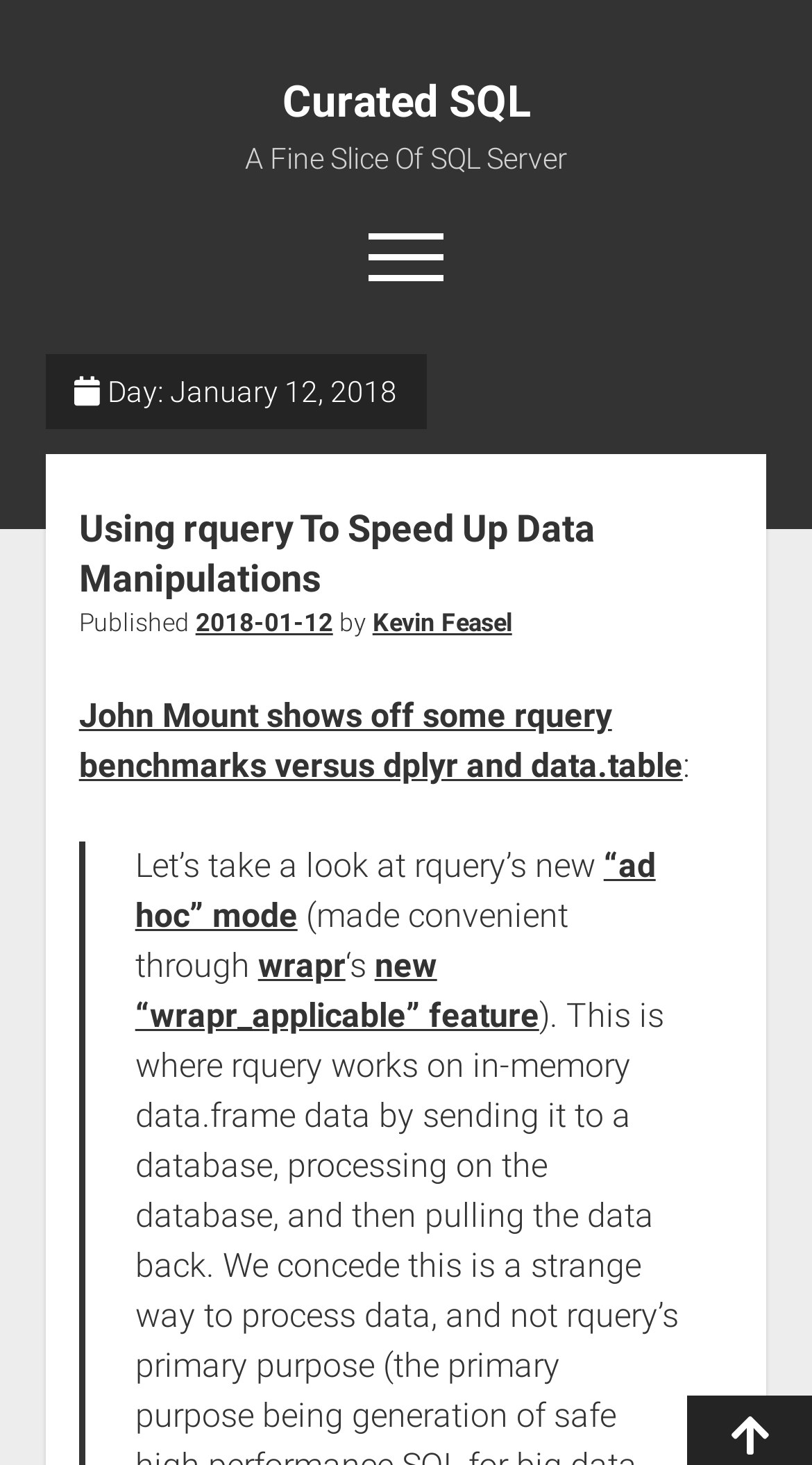For the given element description 3 weeks ago2 weeks ago, determine the bounding box coordinates of the UI element. The coordinates should follow the format (top-left x, top-left y, bottom-right x, bottom-right y) and be within the range of 0 to 1.

None